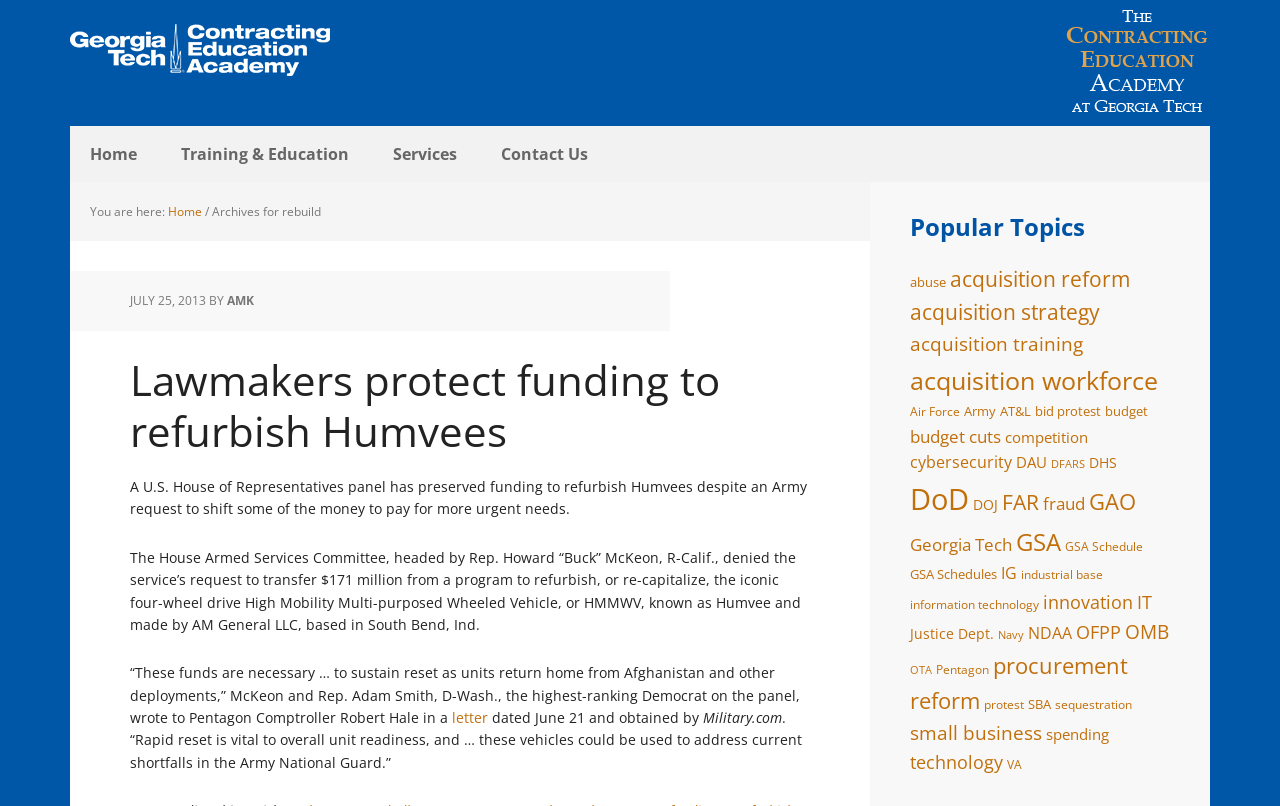Provide the bounding box coordinates for the UI element described in this sentence: "DAU". The coordinates should be four float values between 0 and 1, i.e., [left, top, right, bottom].

[0.794, 0.56, 0.818, 0.587]